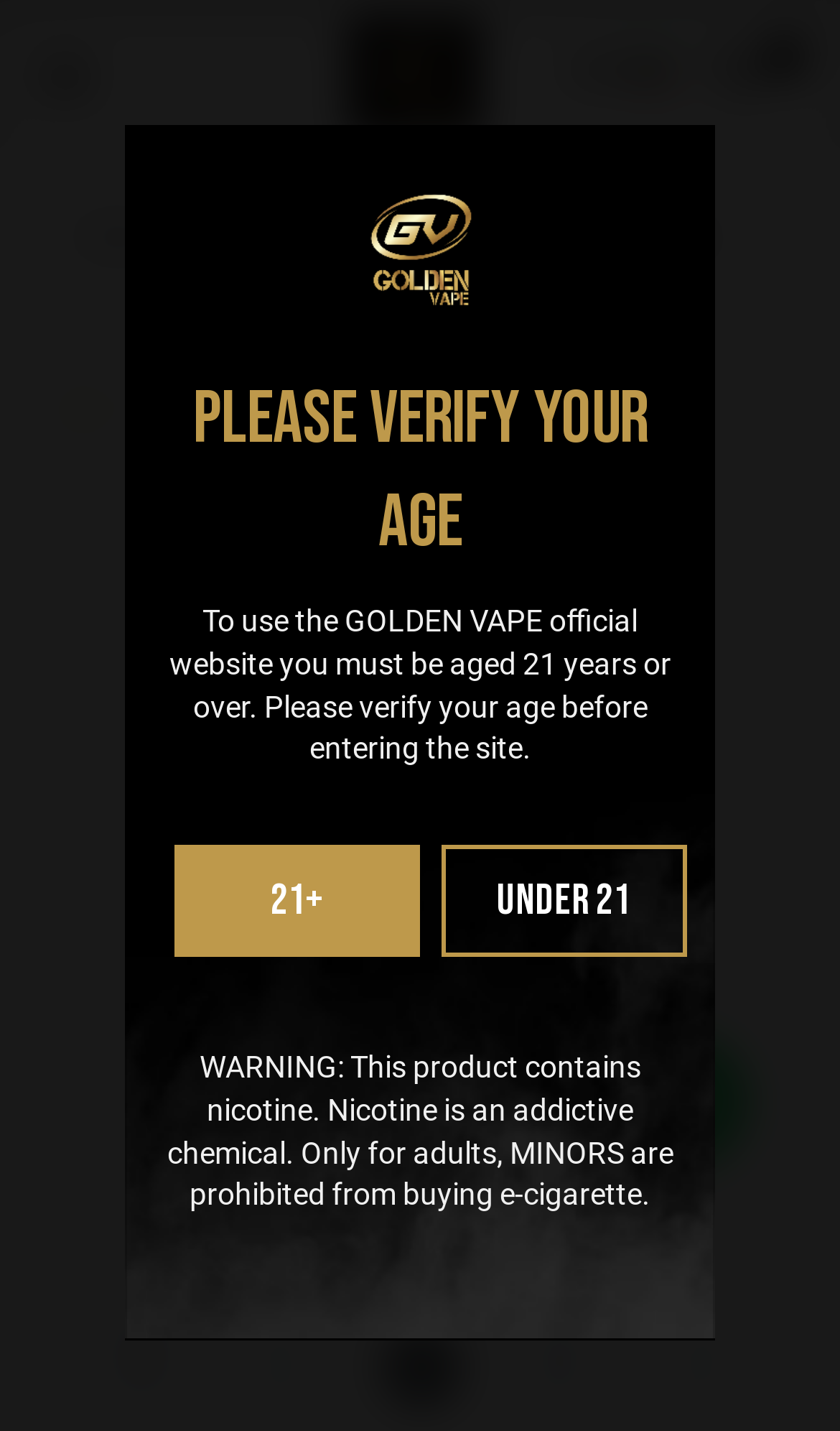What is the currency used on this website? Refer to the image and provide a one-word or short phrase answer.

KWD